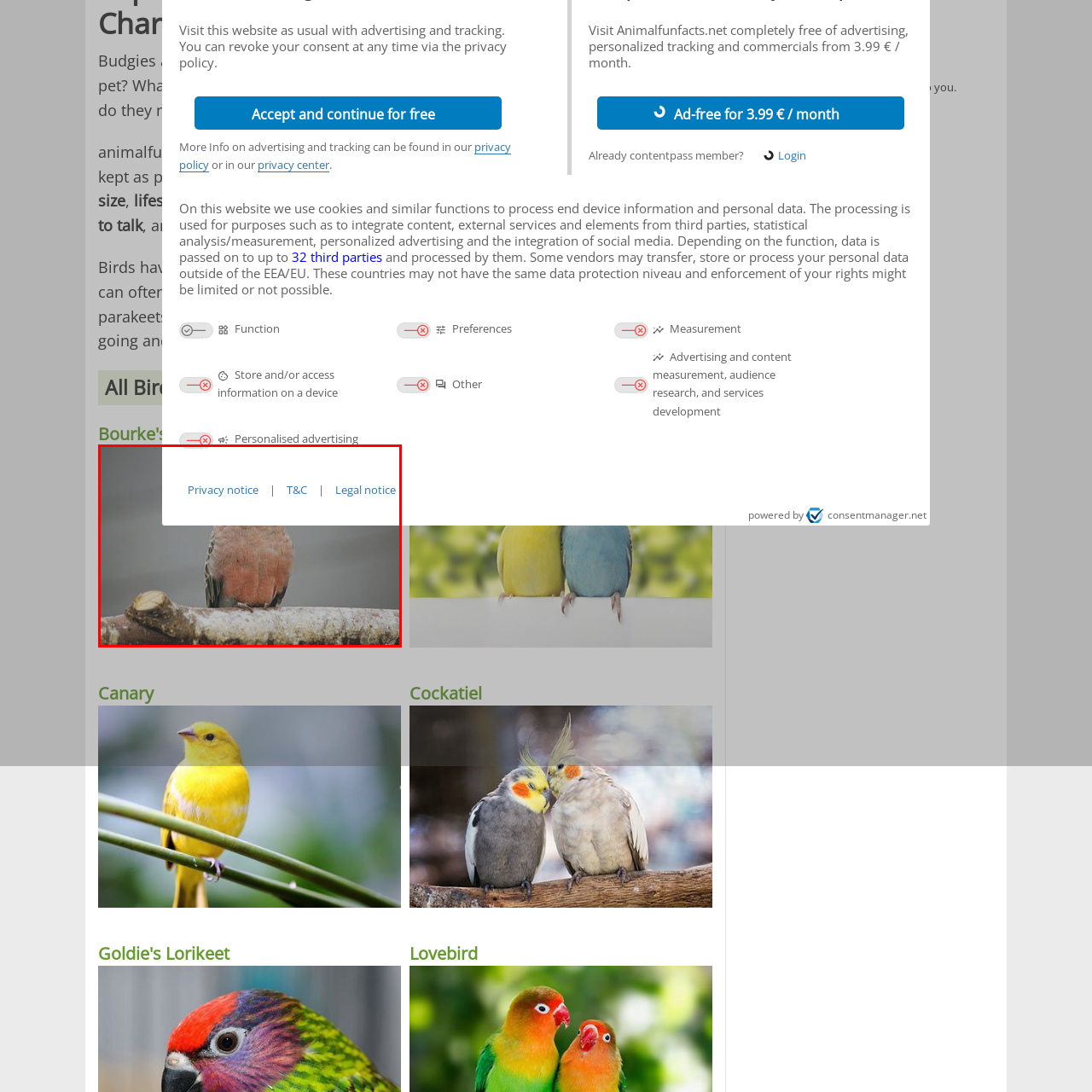What is the temperament of the Bourke's Parrot?
Observe the image within the red bounding box and formulate a detailed response using the visual elements present.

The caption states that the Bourke's Parrot is known for its gentle temperament, making it a popular choice among bird enthusiasts.